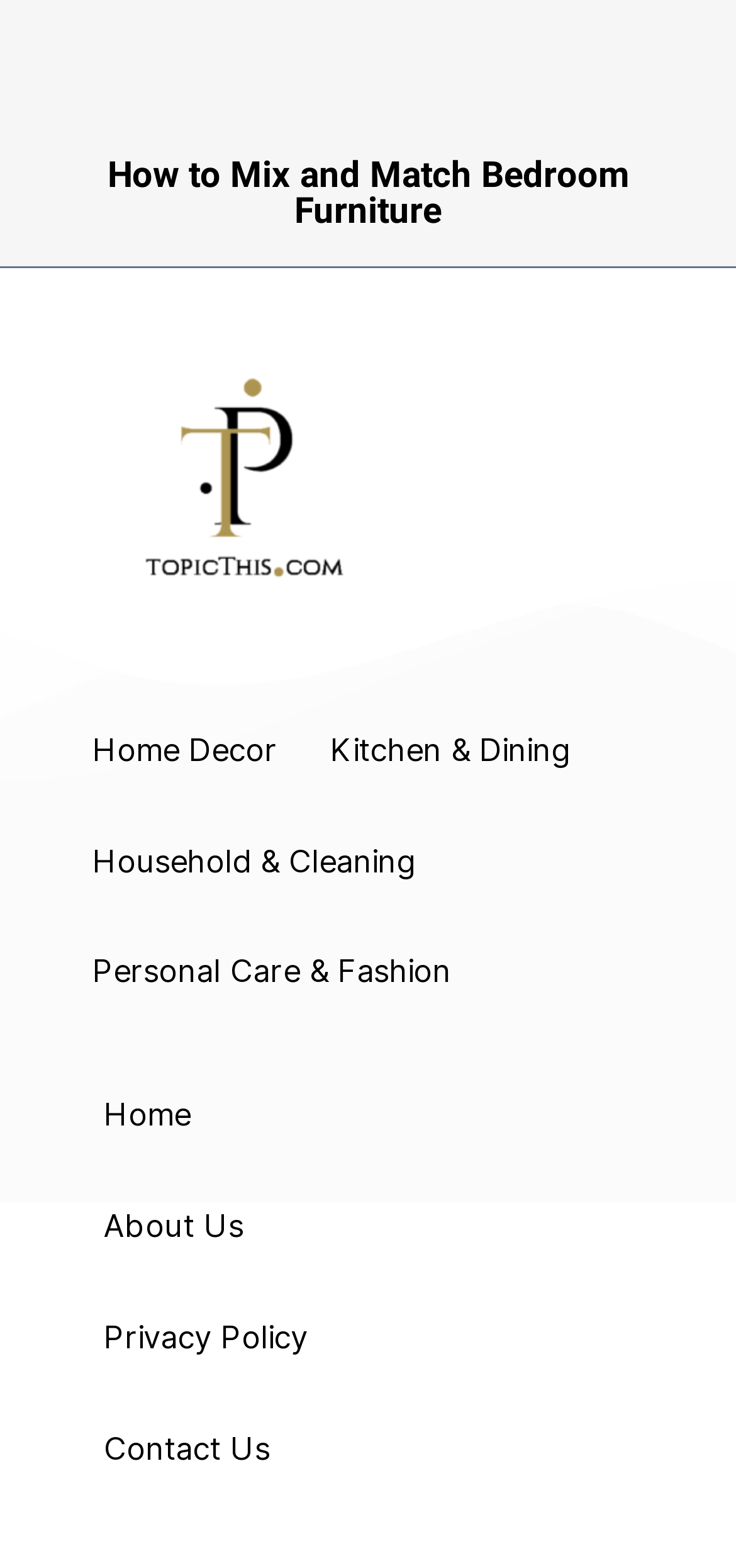Determine the bounding box coordinates for the UI element matching this description: "Computers and Technology".

None